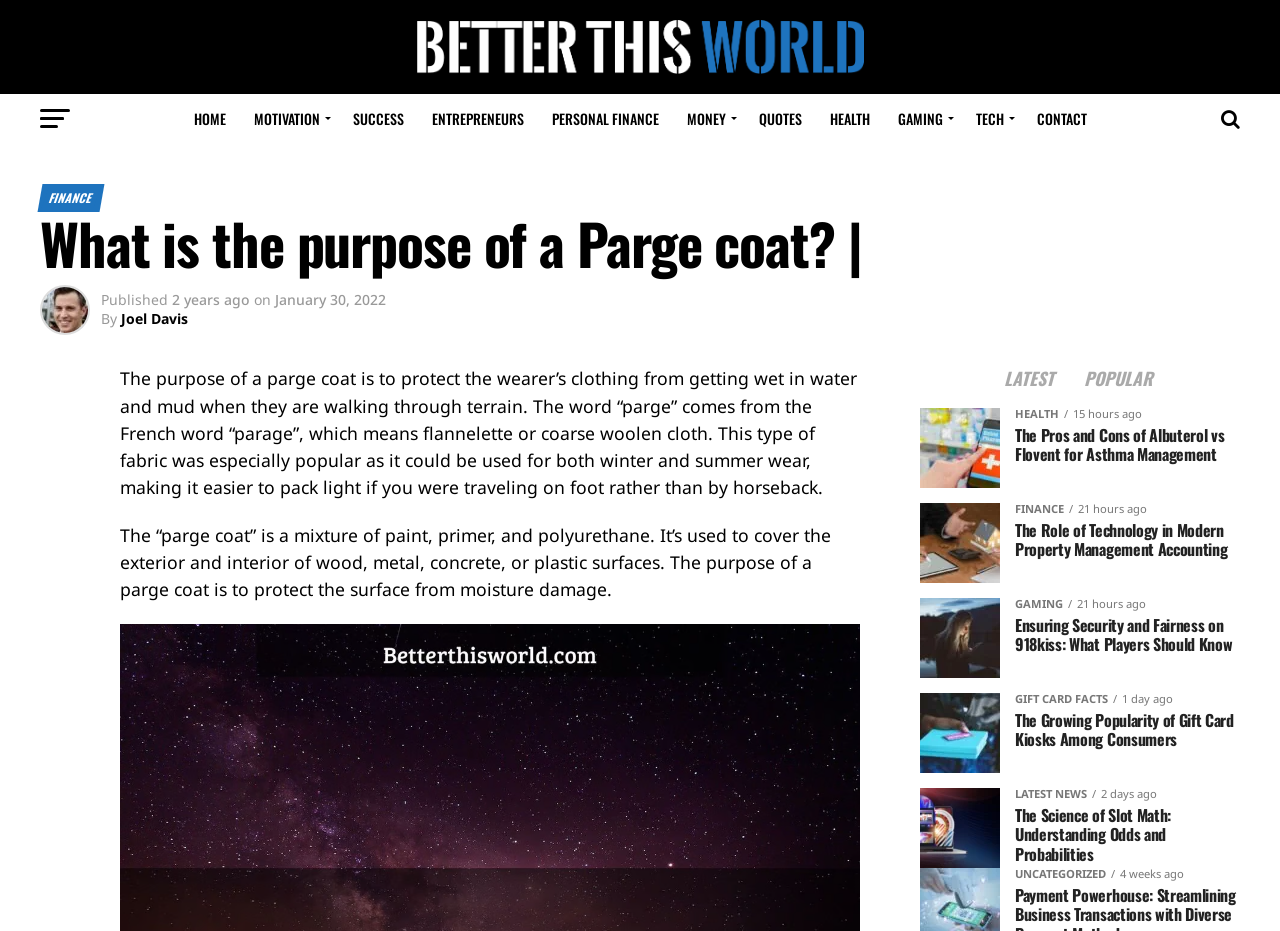What is the purpose of a Parge coat?
Respond to the question with a single word or phrase according to the image.

Protect clothing from water and mud